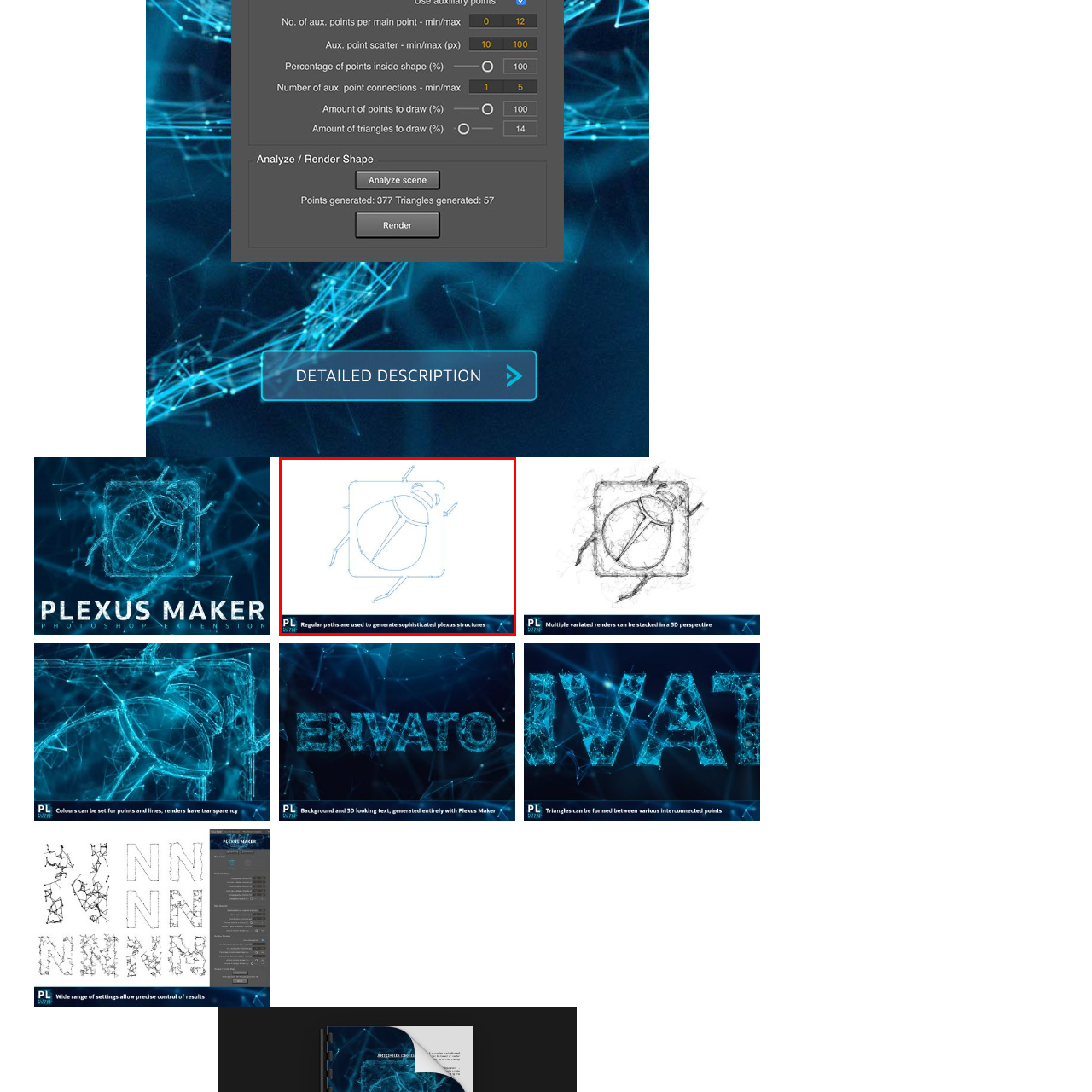What is the background color of the image?
Look at the area highlighted by the red bounding box and answer the question in detail, drawing from the specifics shown in the image.

The caption states that the bug is set against a white background, which helps to emphasize its distinct form and creates a clean composition.